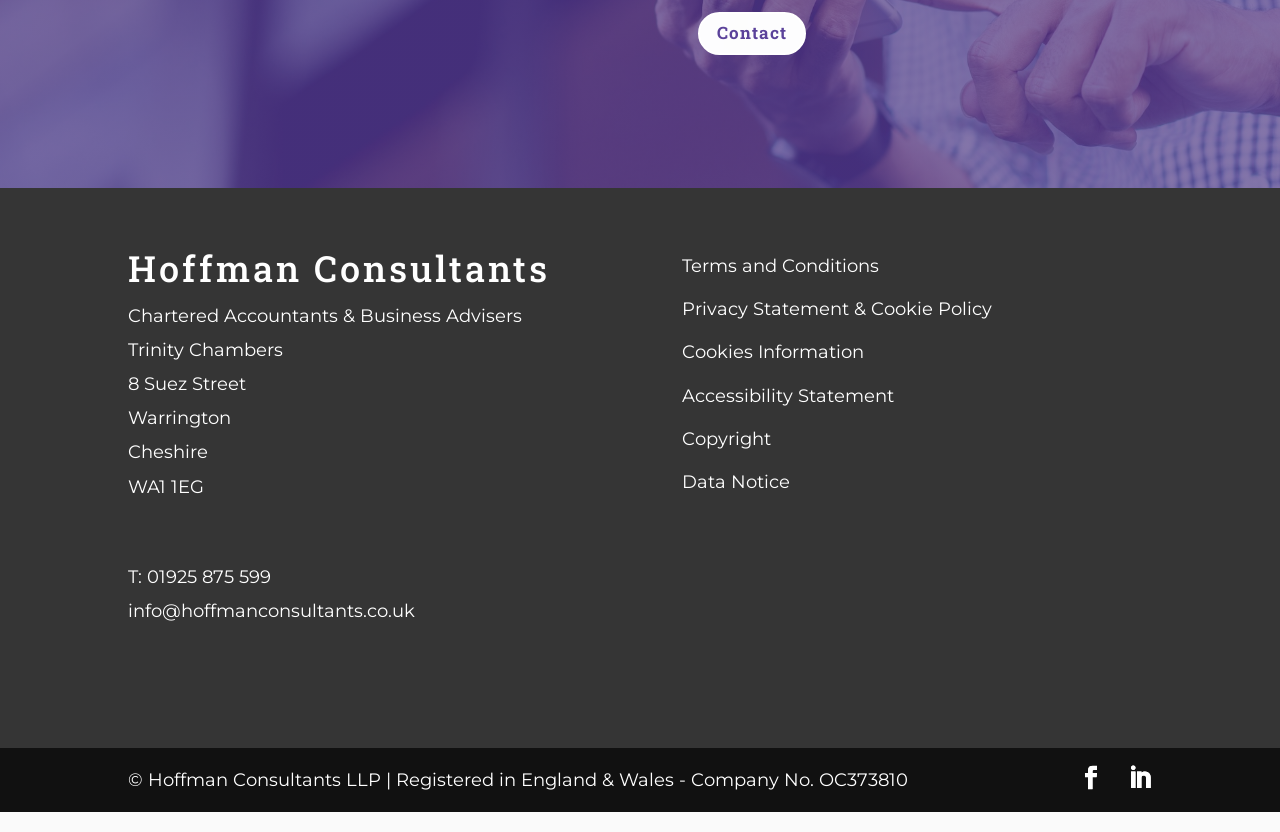What is the company name?
From the screenshot, supply a one-word or short-phrase answer.

Hoffman Consultants